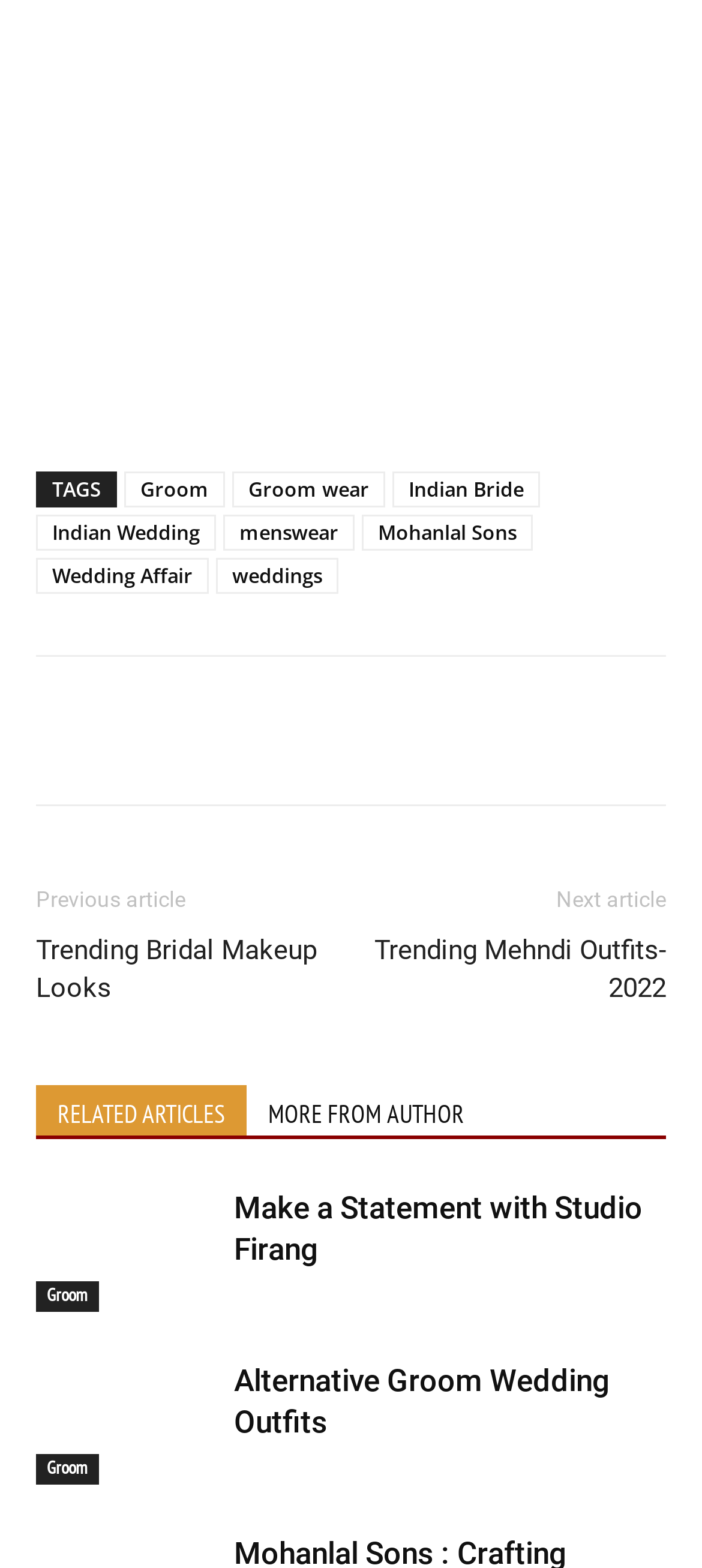Please give a concise answer to this question using a single word or phrase: 
How many images are on the webpage?

2